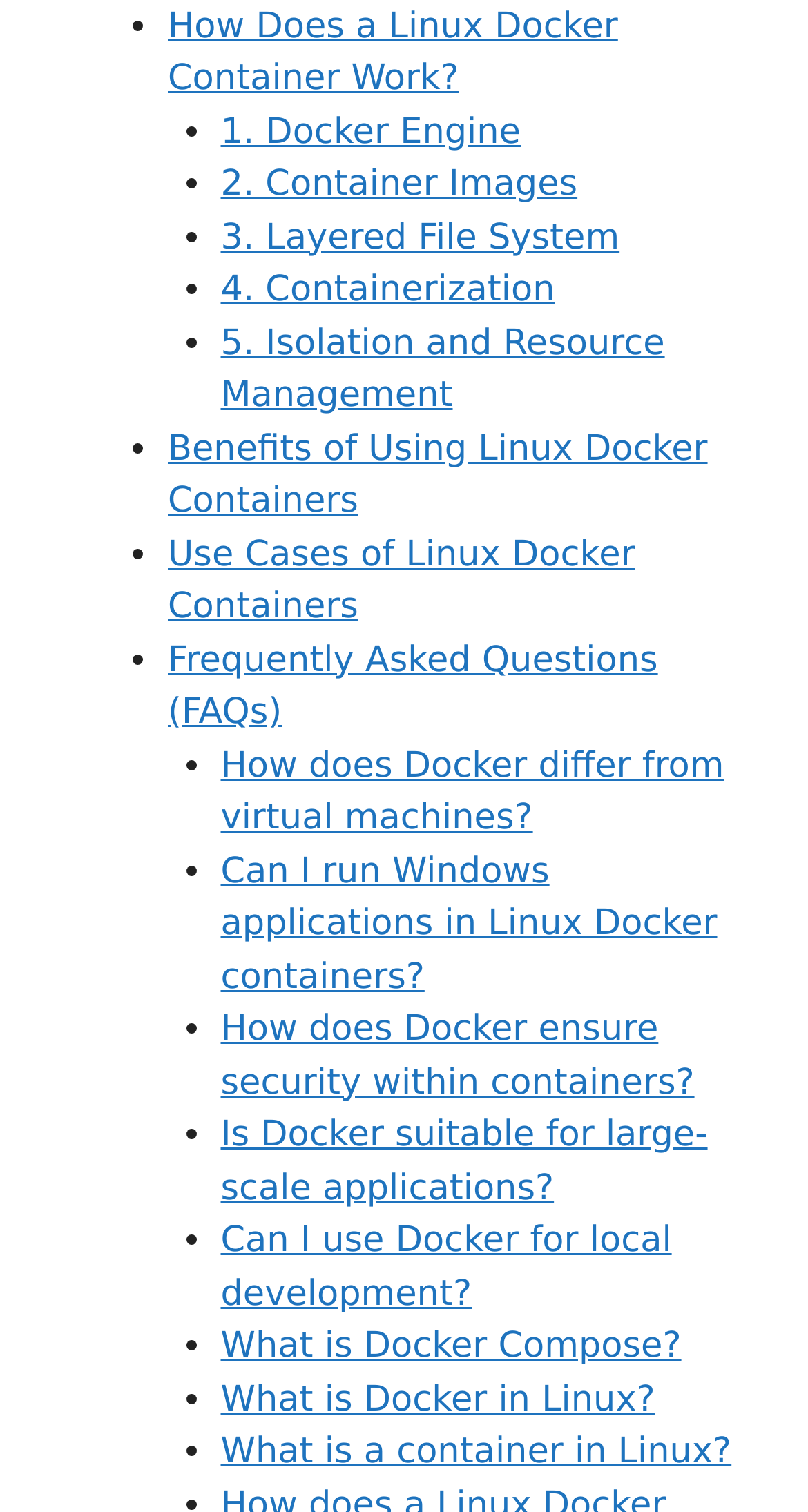Is there a section about Docker Compose on the webpage?
From the image, respond with a single word or phrase.

Yes